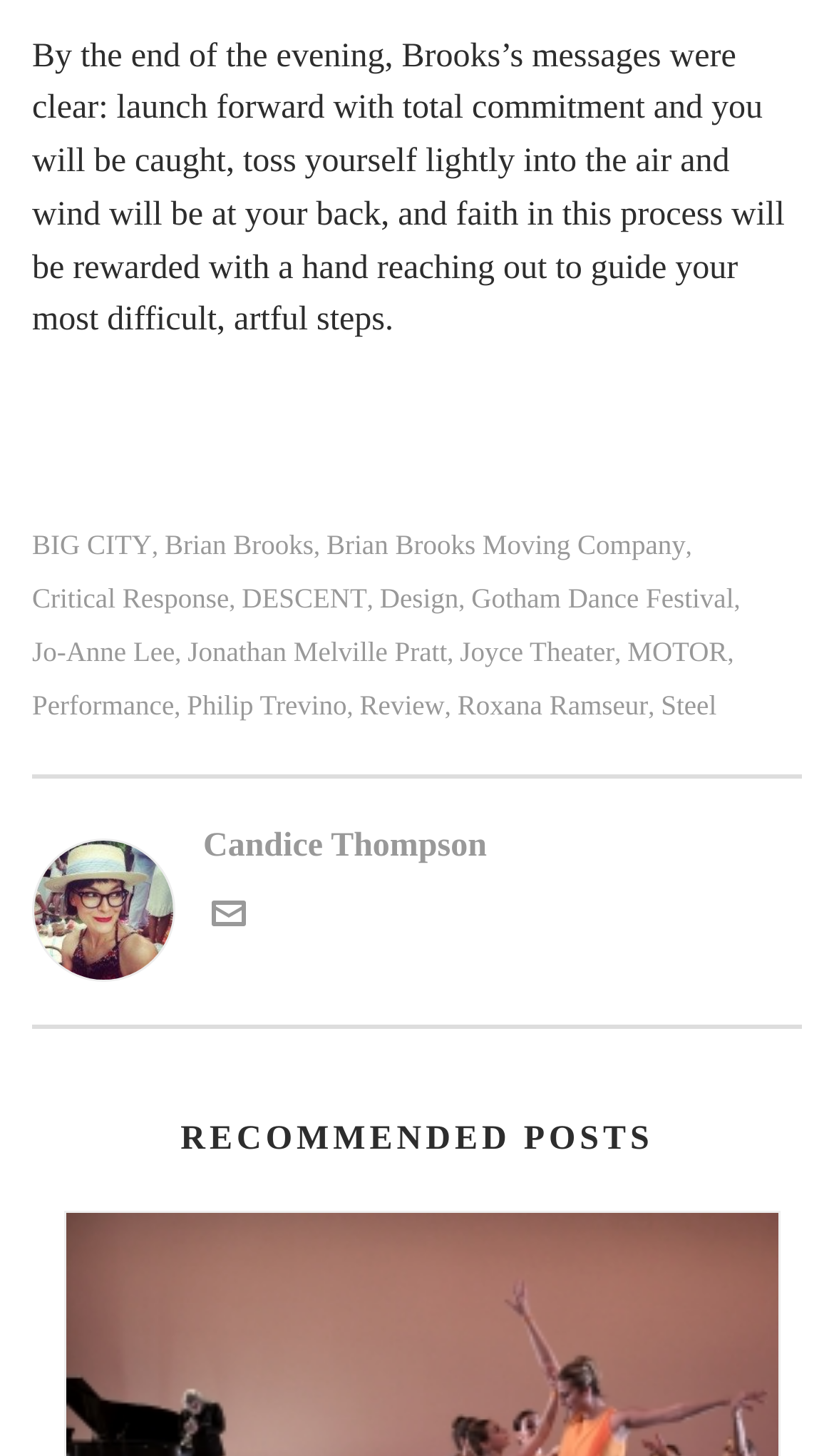Given the element description, predict the bounding box coordinates in the format (top-left x, top-left y, bottom-right x, bottom-right y), using floating point numbers between 0 and 1: review

[0.431, 0.474, 0.533, 0.493]